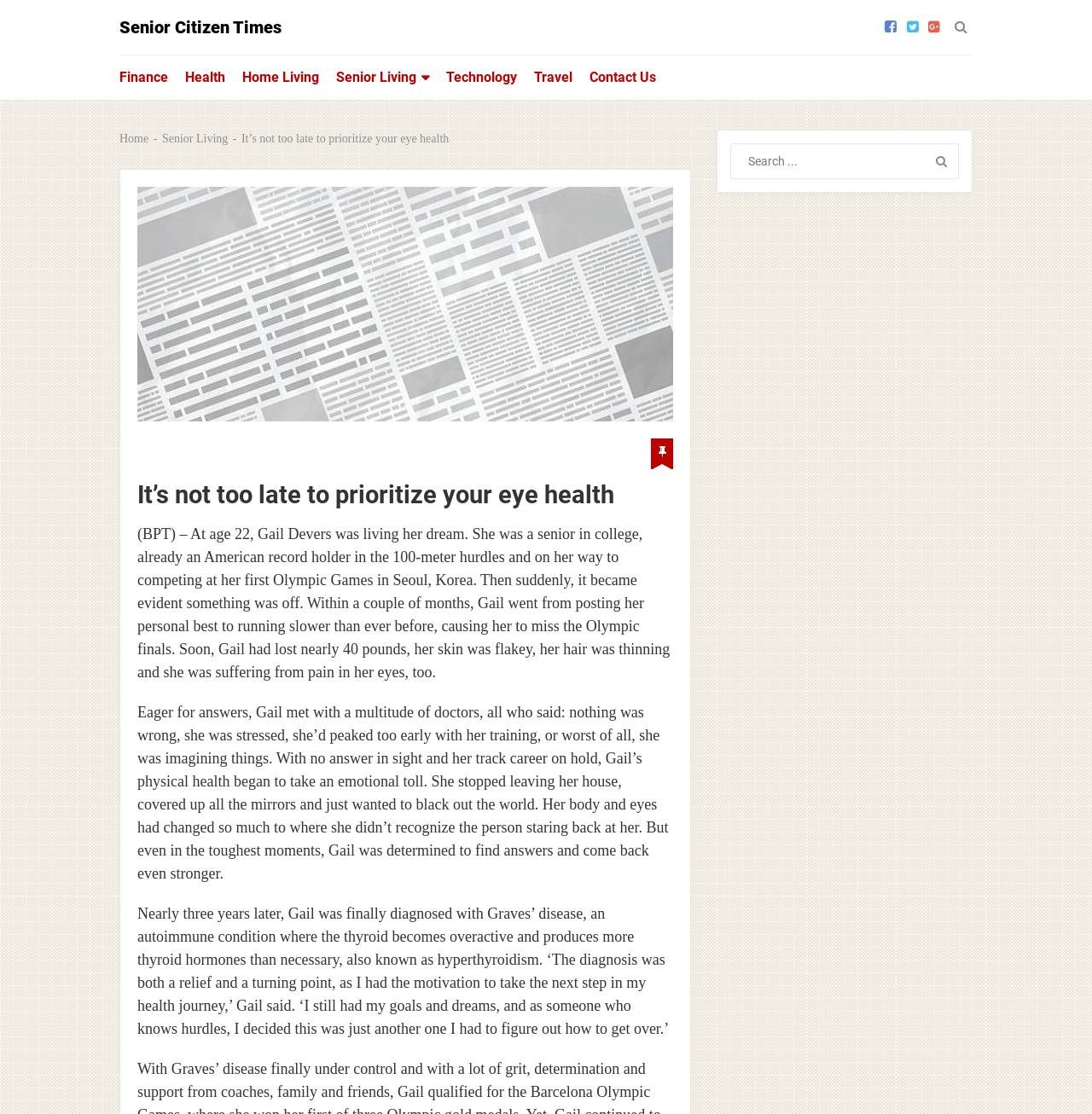Please locate the bounding box coordinates of the element that should be clicked to complete the given instruction: "Click on the 'Contact Us' link".

[0.532, 0.05, 0.609, 0.09]